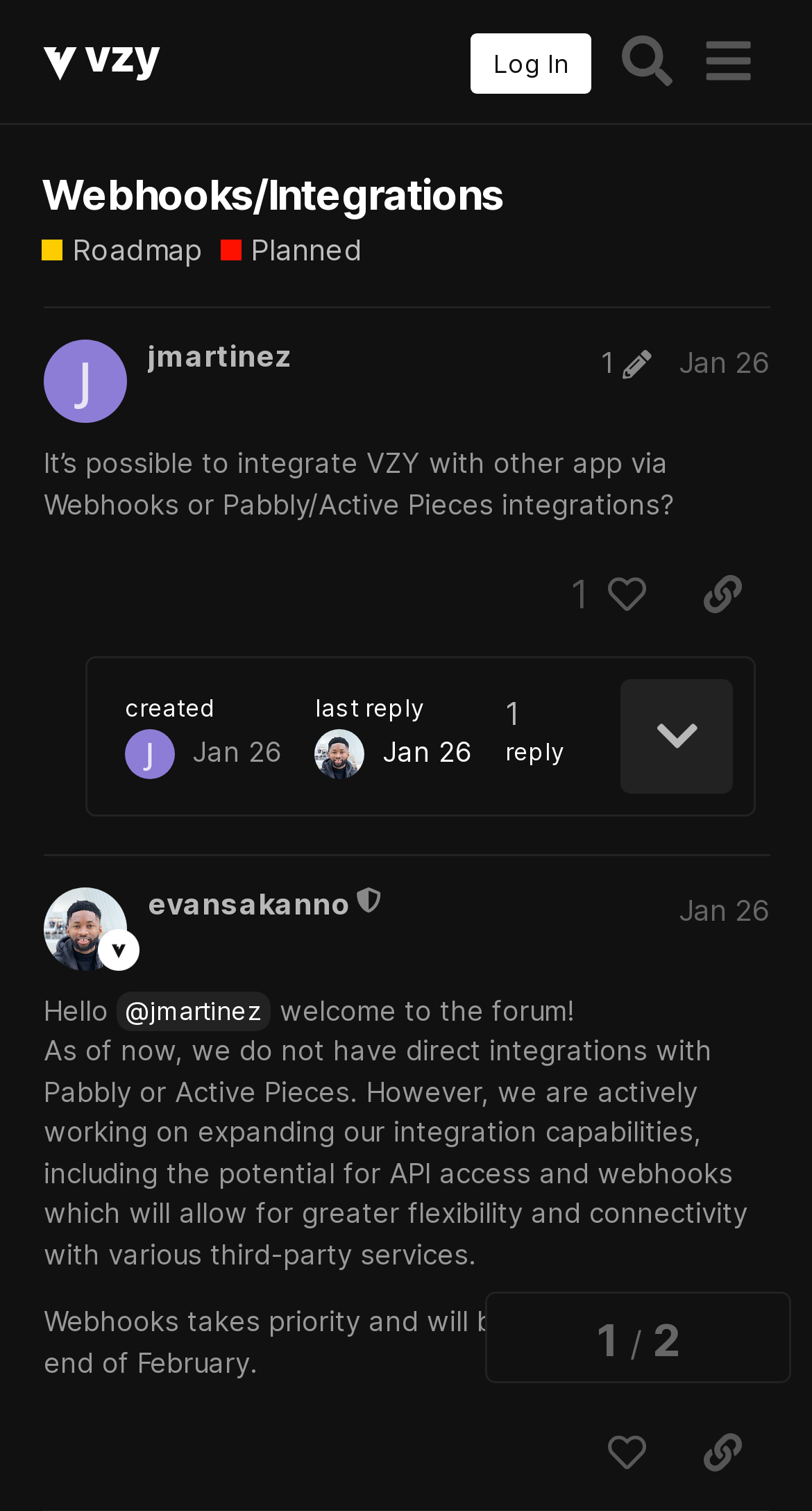Offer an extensive depiction of the webpage and its key elements.

This webpage appears to be a forum discussion page, specifically a roadmap or planned feature discussion for VZY integrations. At the top, there is a header section with a logo and navigation buttons, including "Log In" and "Search" buttons. Below the header, there is a heading that reads "Webhooks/Integrations - Roadmap / Planned - Vzy Forum".

The main content of the page is divided into two sections, each representing a post from a different user. The first post, from user "jmartinez", has a heading with the user's name and a timestamp, followed by the post content, which asks about integrating VZY with other apps via webhooks or Pabbly/Active Pieces integrations. Below the post content, there are buttons to like the post, copy a link to the post, and a timestamp indicating when the post was created.

The second post, from user "evansakanno", who is a moderator, has a similar structure to the first post. The post content welcomes a user to the forum and discusses the current state of VZY integrations, including the potential for API access and webhooks. The post also mentions that webhooks will be available by the end of February.

Both posts have a similar layout, with the post content followed by buttons to like the post, copy a link to the post, and a timestamp indicating when the post was created. There are also images and icons scattered throughout the page, likely representing user avatars or post icons.